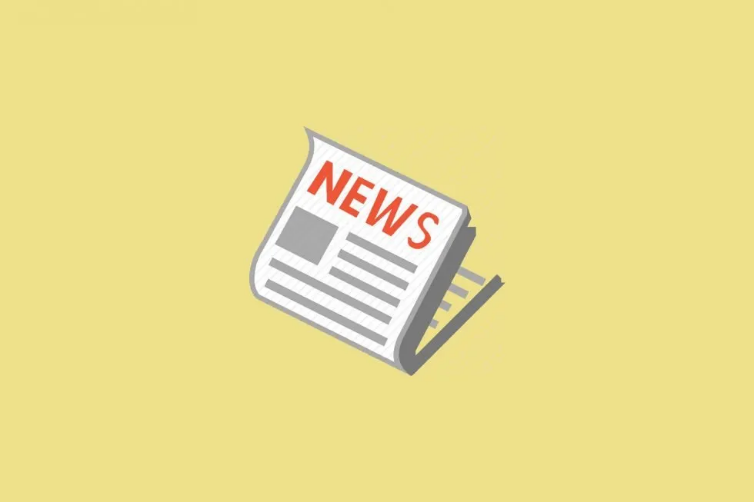What is the purpose of the image?
Answer the question using a single word or phrase, according to the image.

Visual representation of 'Bergen News'